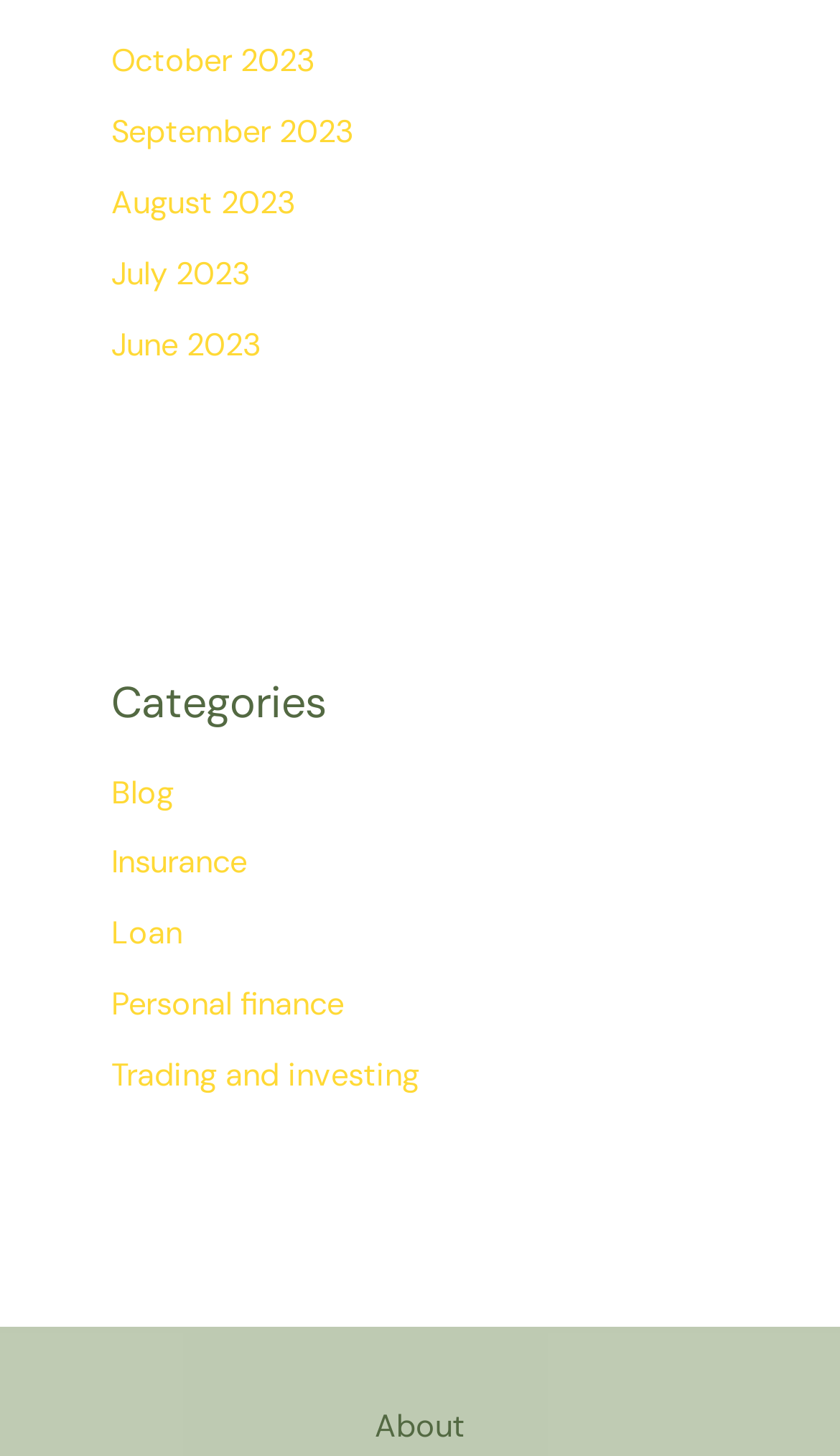How many links are under the 'Categories' section?
Please give a detailed and thorough answer to the question, covering all relevant points.

The 'Categories' section has 5 links, namely 'Blog', 'Insurance', 'Loan', 'Personal finance', and 'Trading and investing'.